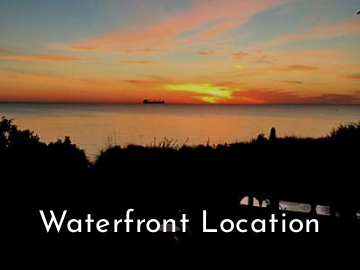Provide a comprehensive description of the image.

Experience the stunning beauty of a waterfront location at sunset, where the vibrant hues of orange and pink reflect off the tranquil waters. A silhouette of a ship gently floats on the horizon, adding to the serene atmosphere. This picturesque scene captures the essence of relaxation and tranquility, making it an ideal backdrop for unwinding. The caption prominently invites viewers to "Waterfront Location," highlighting the charm and allure of enjoying nature's beauty in an idyllic setting. Perfect for those looking to escape and enjoy the peacefulness of the waterfront!